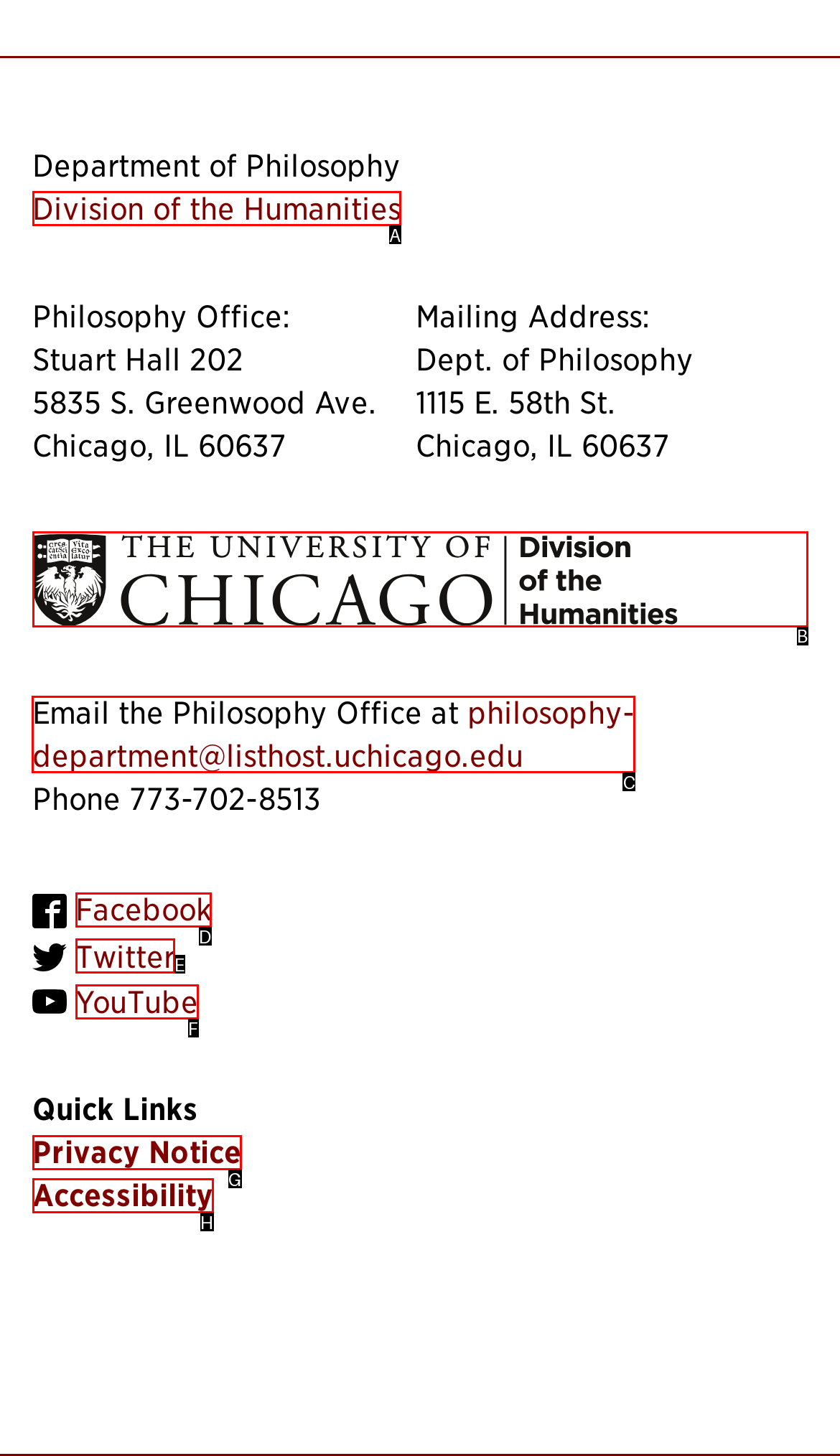Determine the right option to click to perform this task: email the Philosophy Office
Answer with the correct letter from the given choices directly.

C